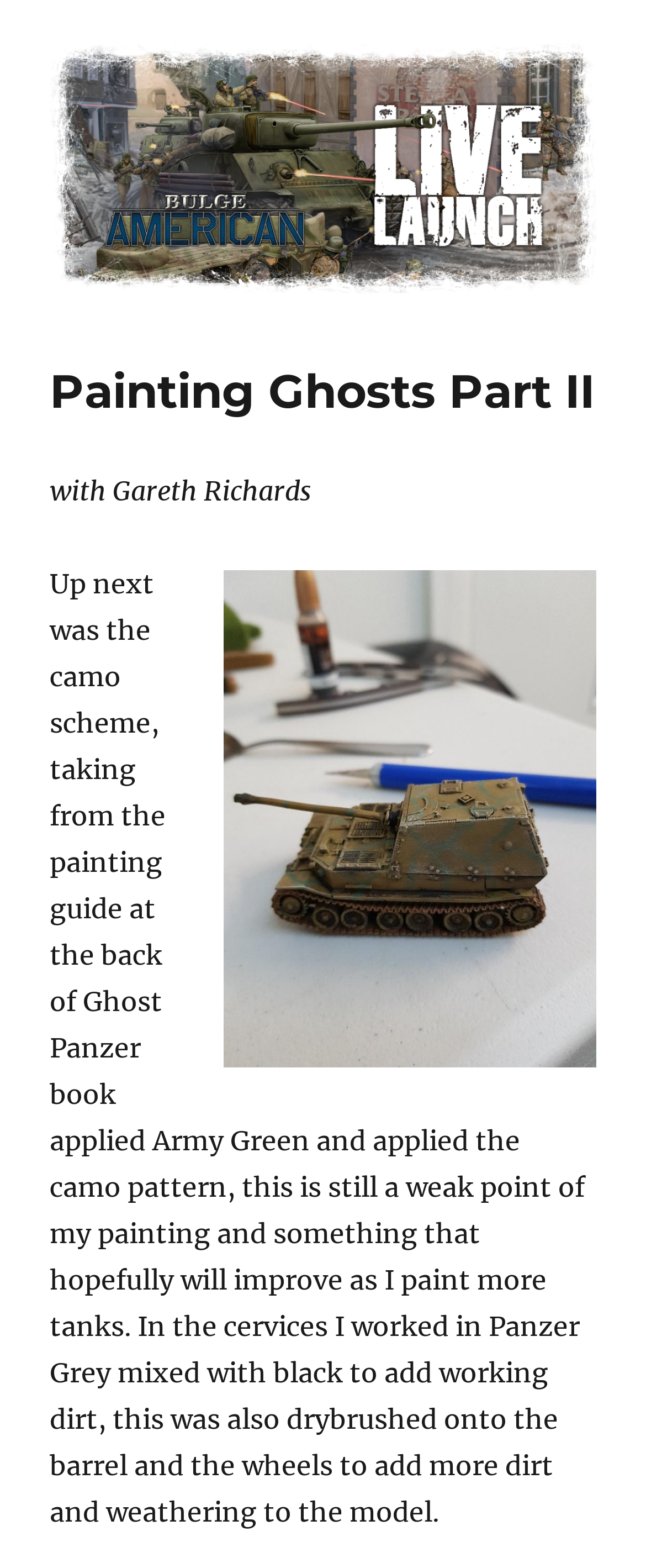Please give a short response to the question using one word or a phrase:
What is the object being painted?

Tanks